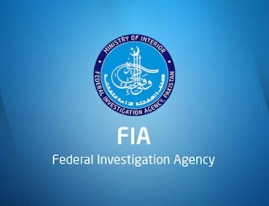What is the shape of the logo?
Based on the visual, give a brief answer using one word or a short phrase.

Circular